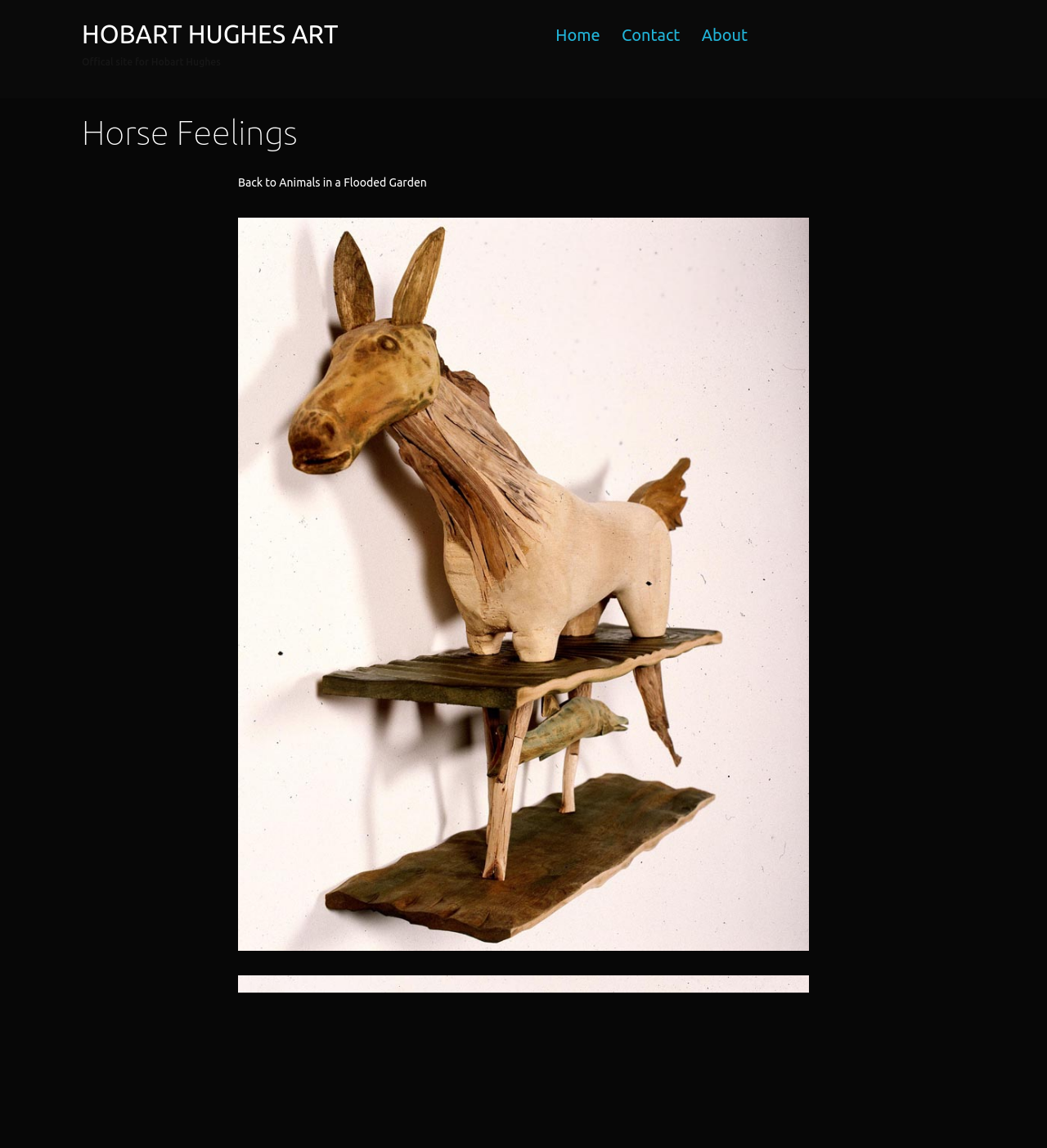What is the artist's name?
Offer a detailed and exhaustive answer to the question.

The answer can be found by looking at the link 'HOBART HUGHES ART' at the top of the page, which suggests that Hobart Hughes is the artist's name.